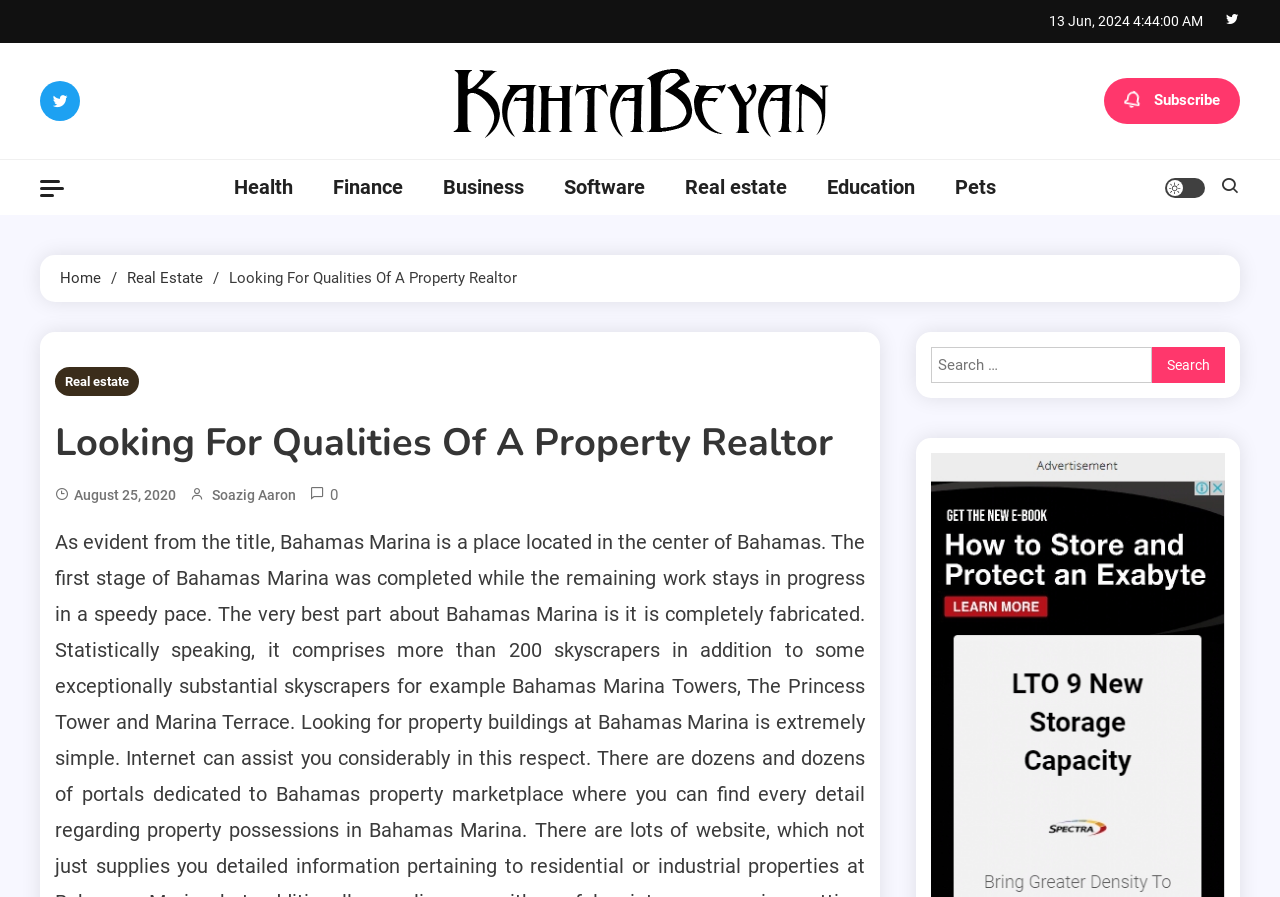Determine the bounding box coordinates for the element that should be clicked to follow this instruction: "Visit the TIBBITS OPERA FOUNDATION AND ARTS COUNCIL, INC. website". The coordinates should be given as four float numbers between 0 and 1, in the format [left, top, right, bottom].

None